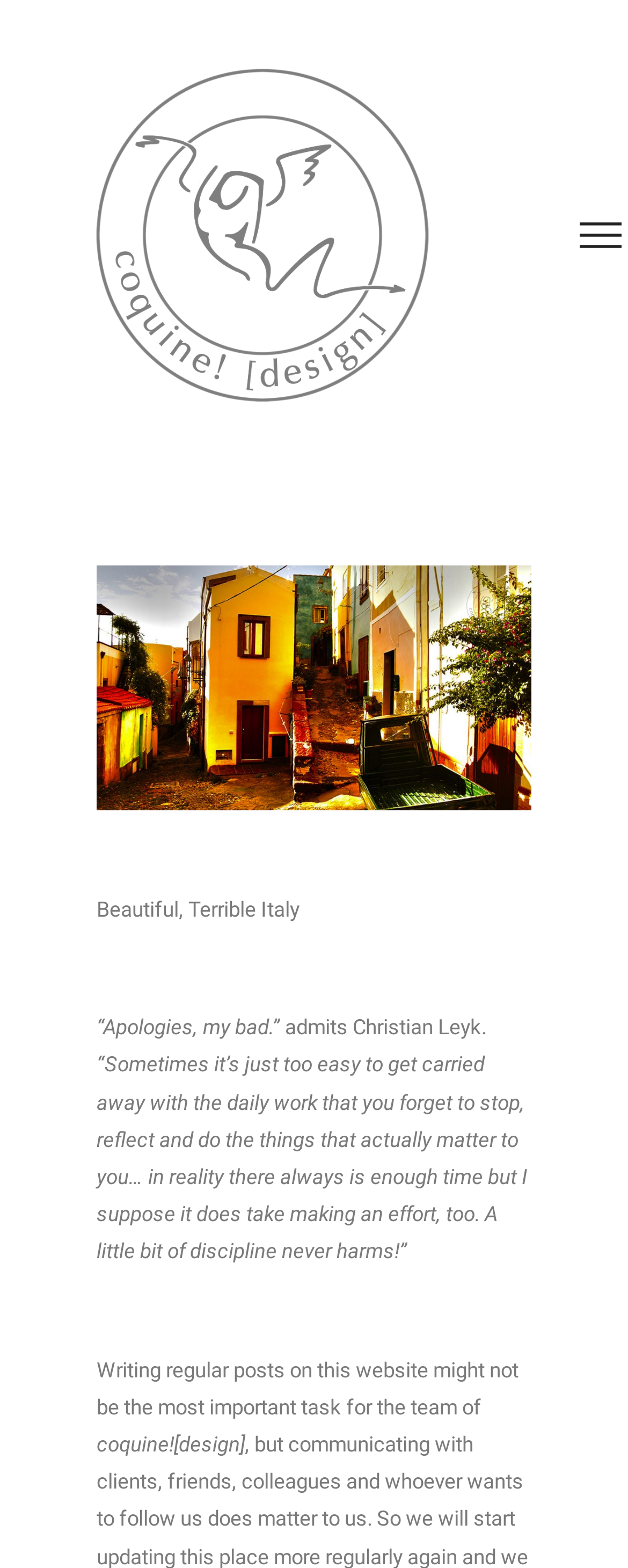What is the name of the website?
Please ensure your answer to the question is detailed and covers all necessary aspects.

The text 'Beautiful, Terrible Italy' appears at the top of the webpage, suggesting that it is the name of the website.